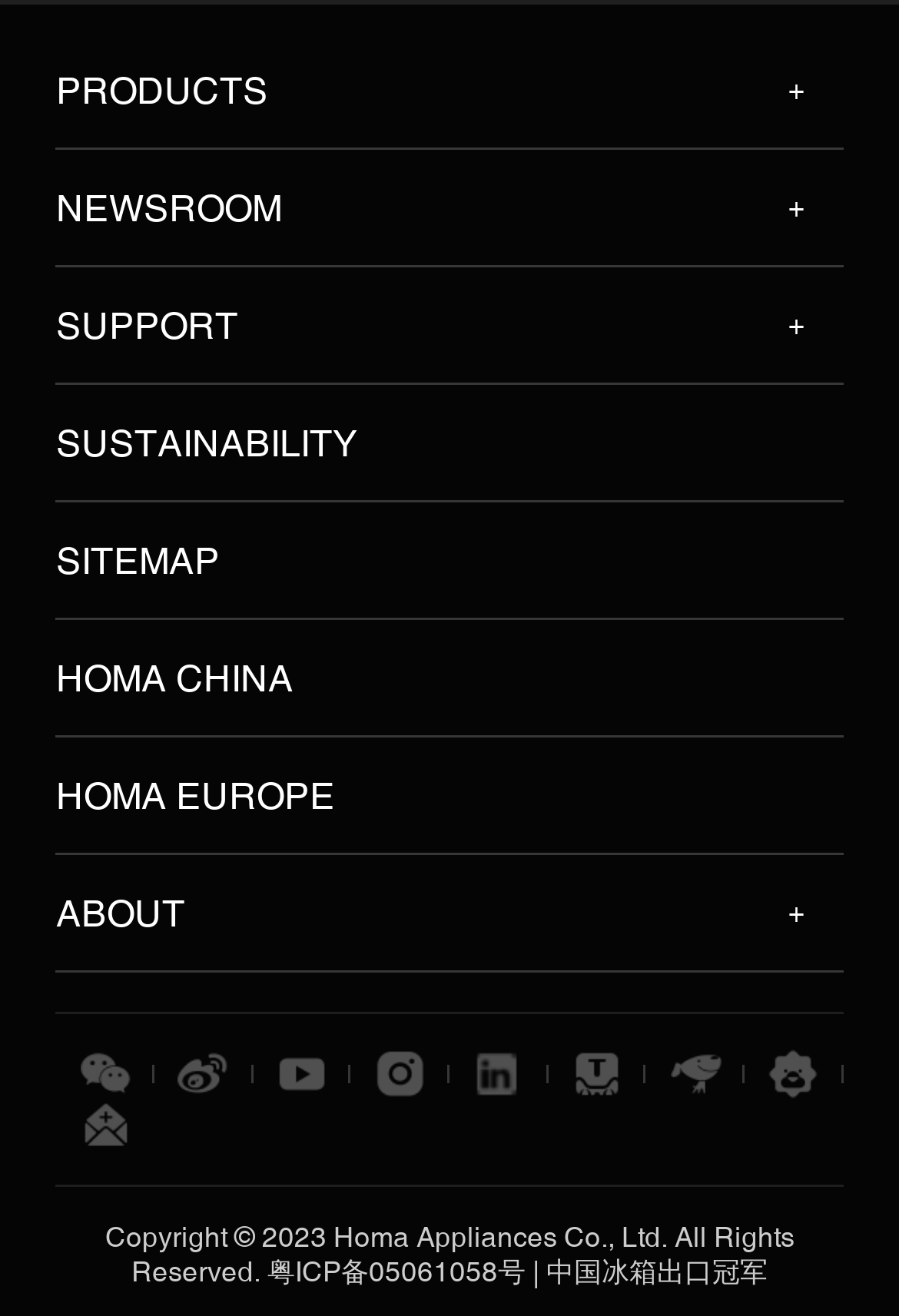Pinpoint the bounding box coordinates of the element that must be clicked to accomplish the following instruction: "View LinkedIn profile". The coordinates should be in the format of four float numbers between 0 and 1, i.e., [left, top, right, bottom].

None